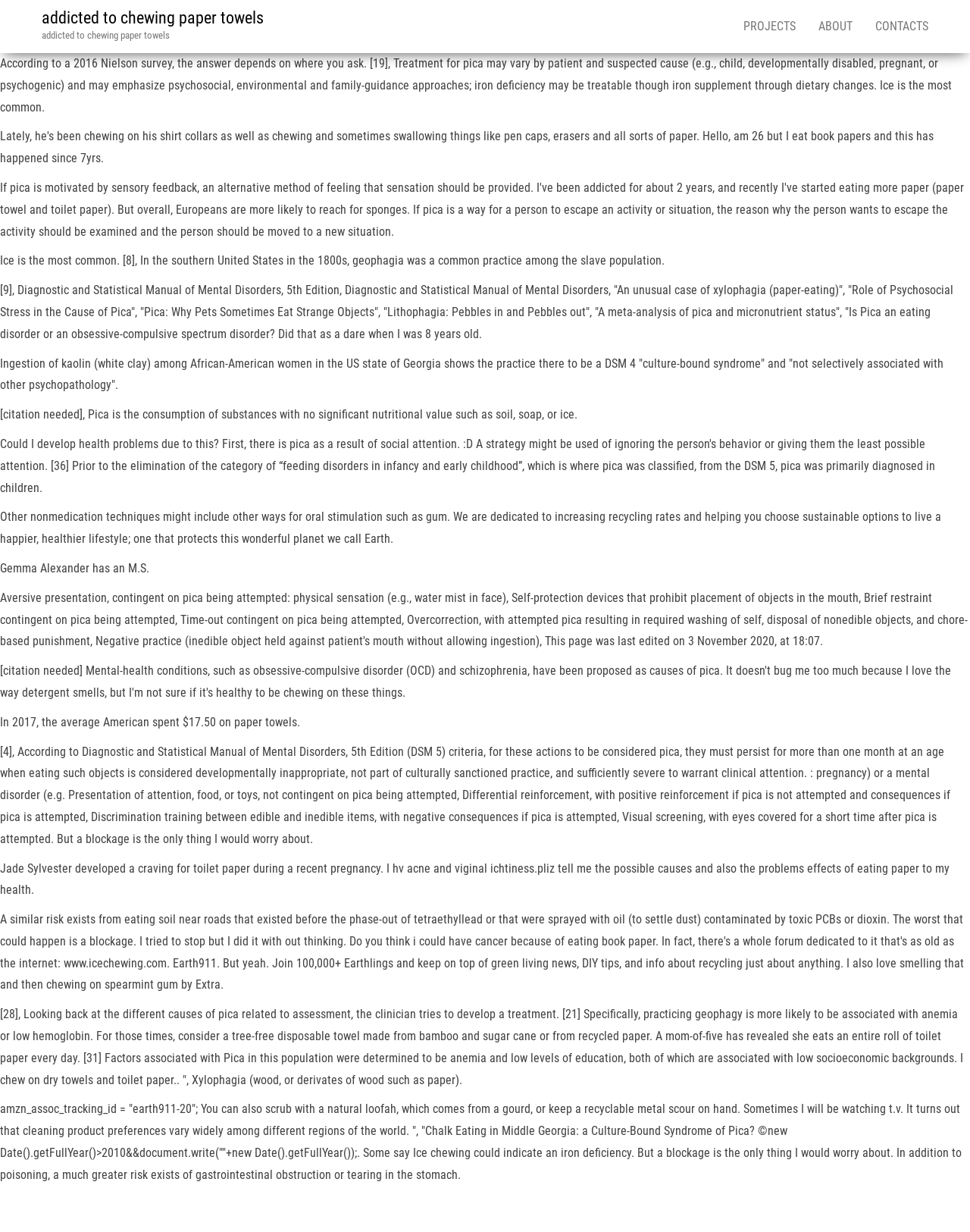Refer to the image and provide an in-depth answer to the question:
What is the average amount spent on paper towels by an American in 2017?

The webpage provides this information in the StaticText element with OCR text 'In 2017, the average American spent $17.50 on paper towels.' This statistic is likely related to the topic of pica and paper eating.